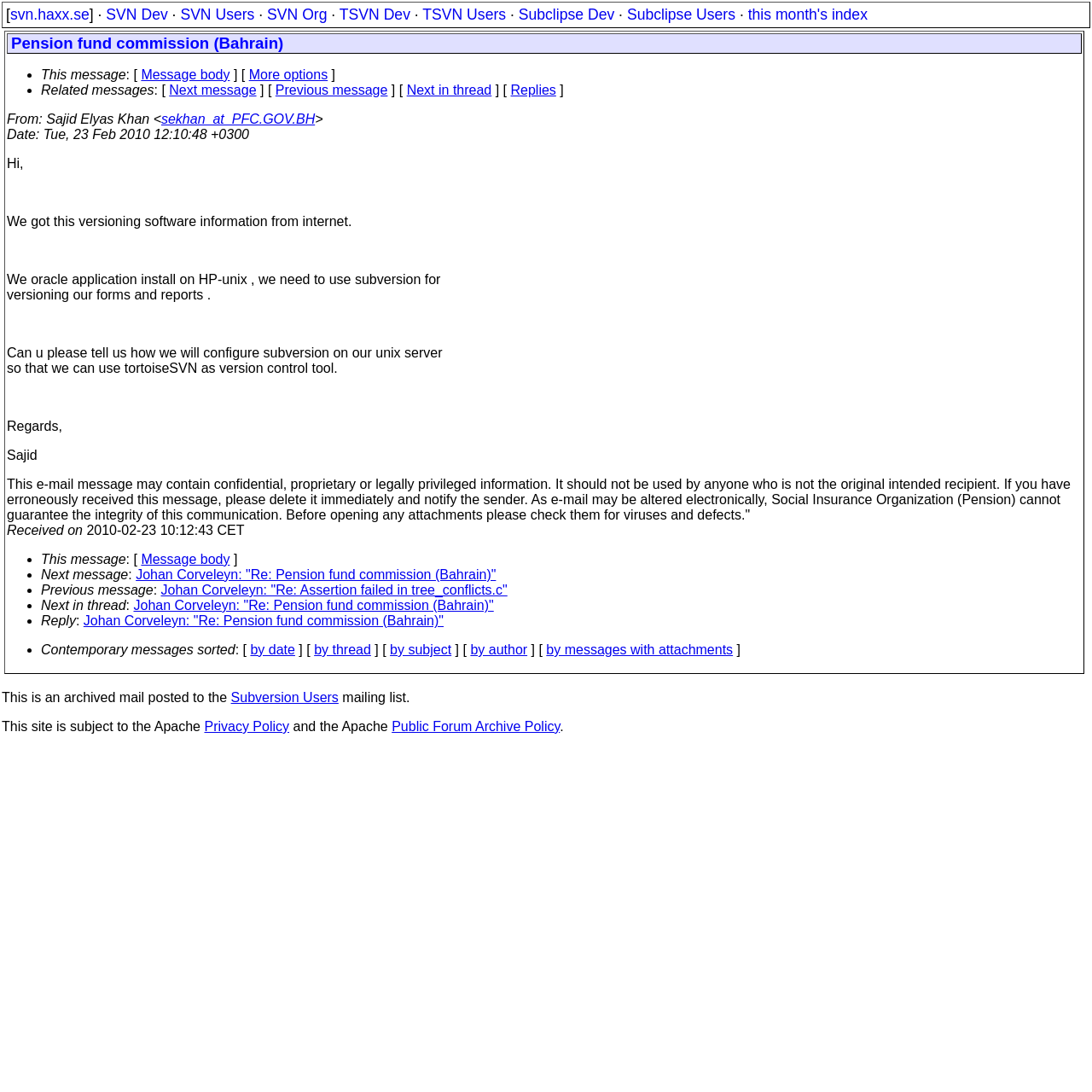Identify and extract the main heading from the webpage.

Pension fund commission (Bahrain)